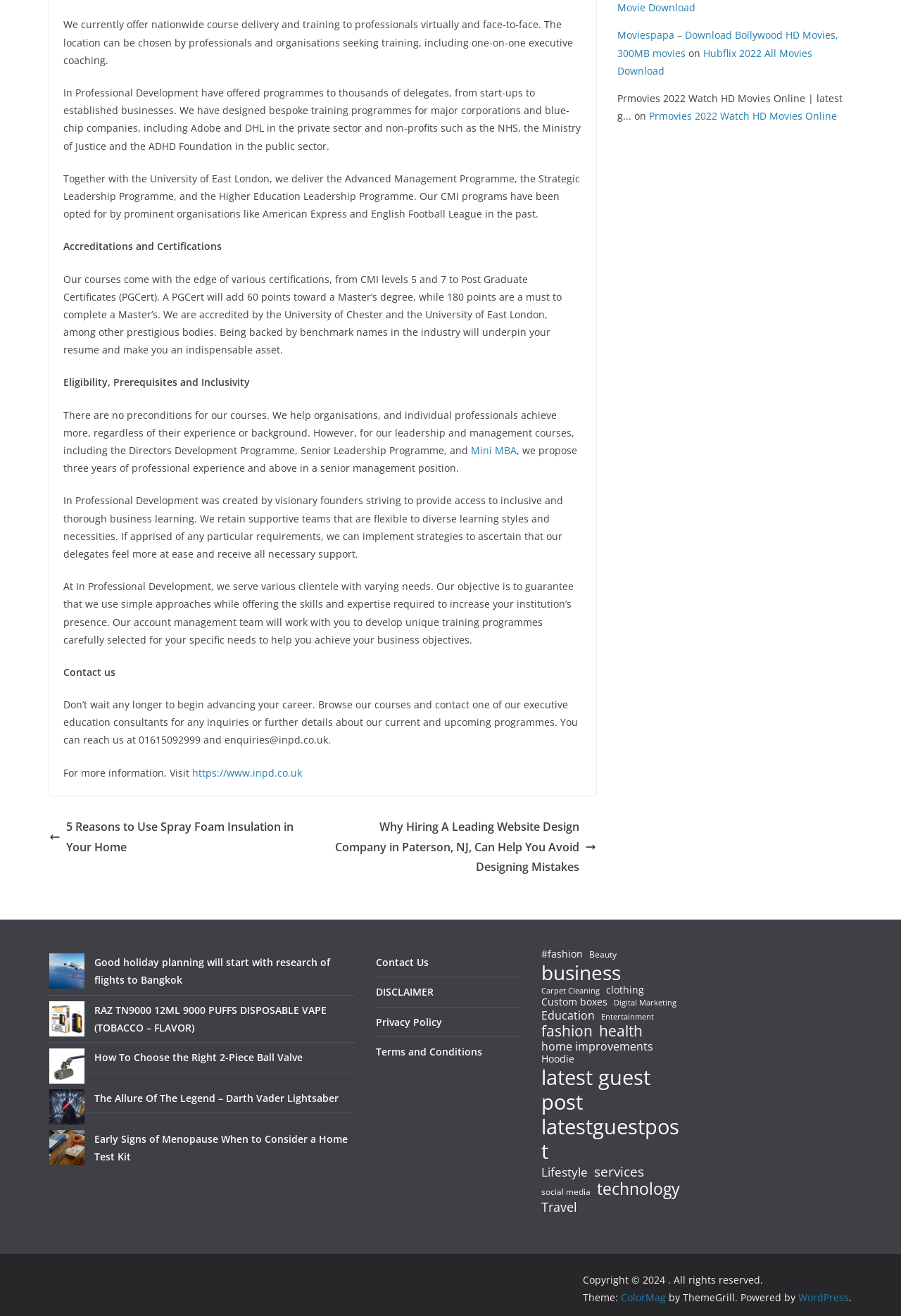Please determine the bounding box coordinates of the element to click in order to execute the following instruction: "Browse our courses". The coordinates should be four float numbers between 0 and 1, specified as [left, top, right, bottom].

[0.07, 0.53, 0.641, 0.567]